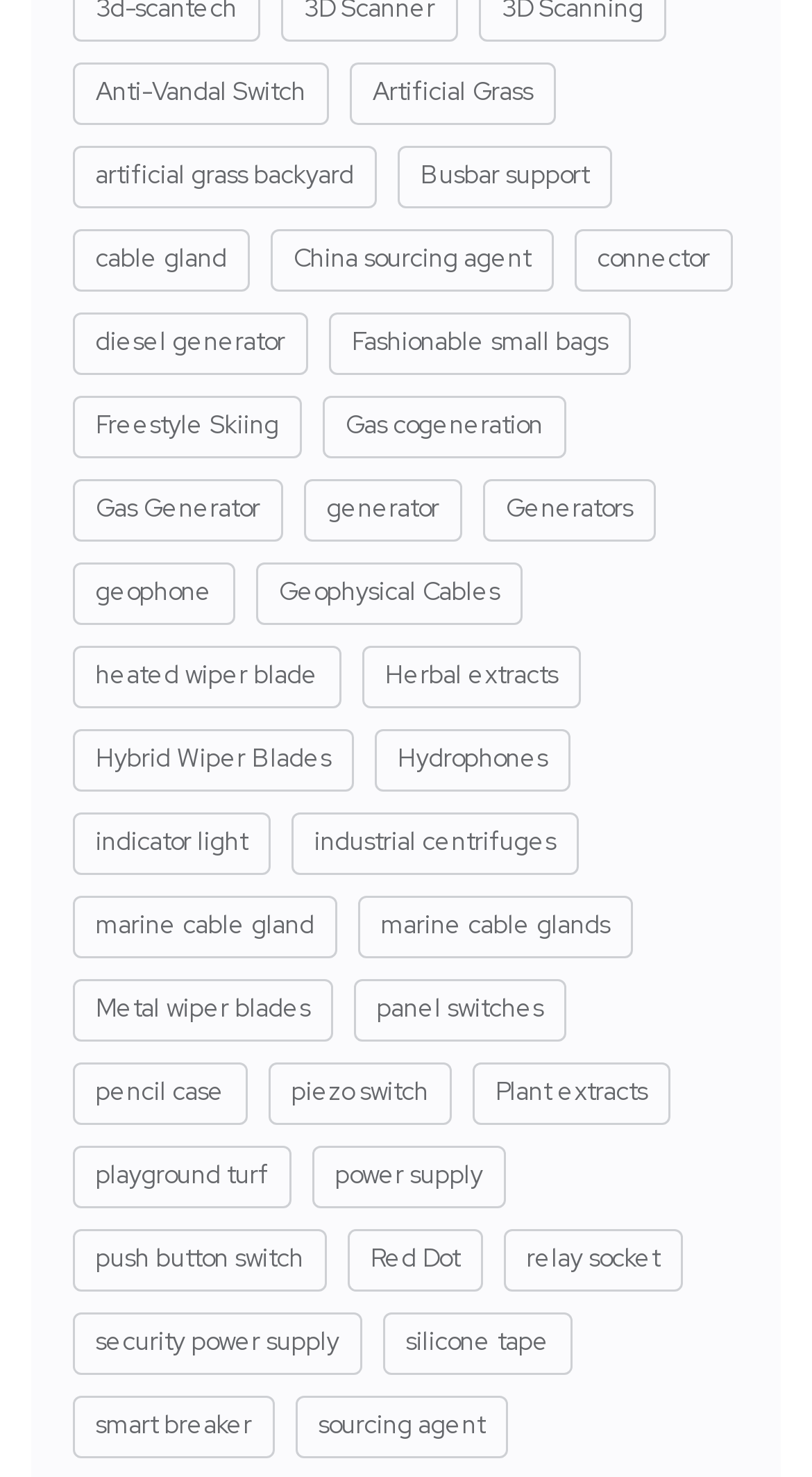How many items are listed under 'Artificial Grass'?
Using the visual information, respond with a single word or phrase.

9 items